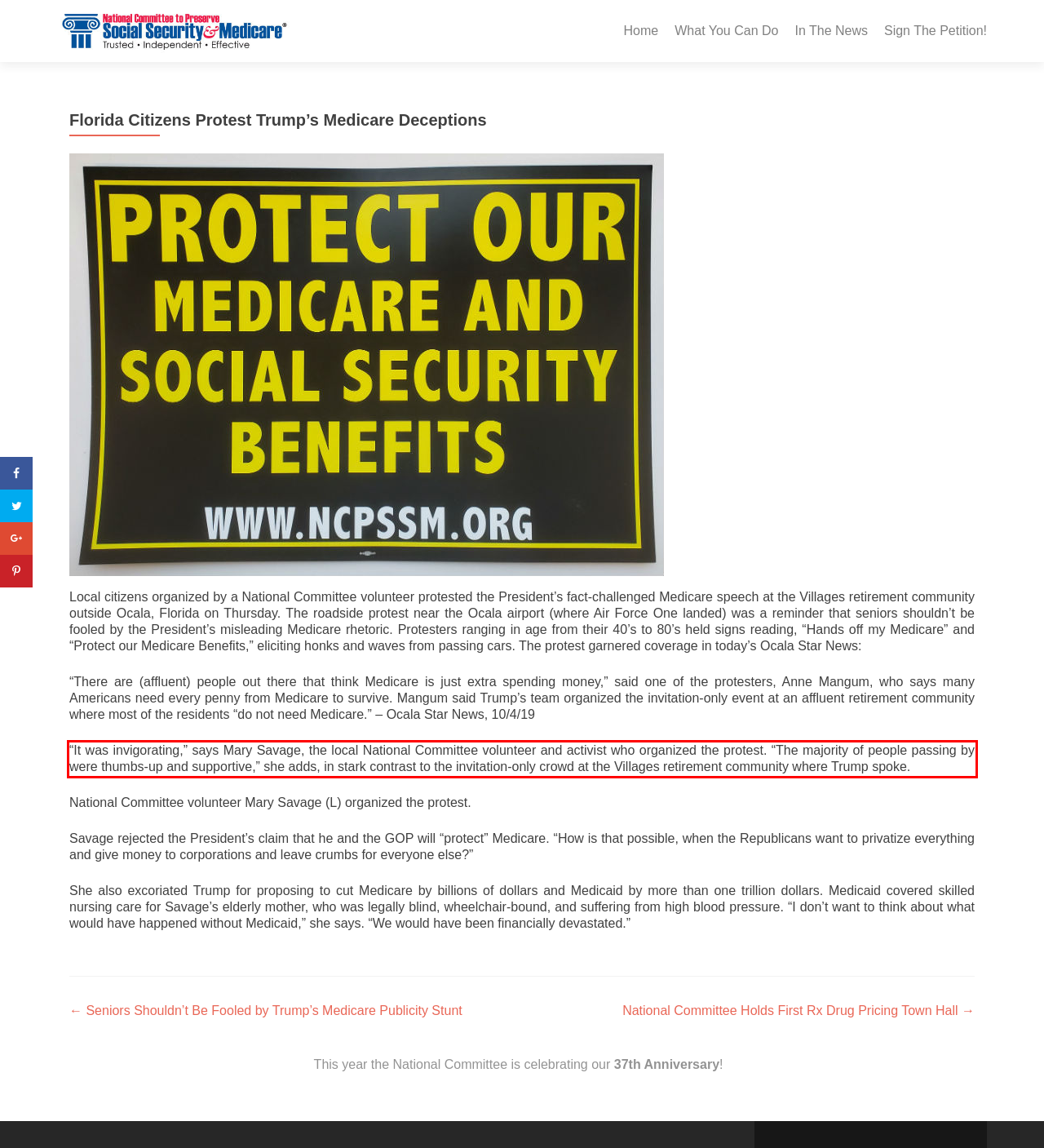Examine the webpage screenshot and use OCR to recognize and output the text within the red bounding box.

“It was invigorating,” says Mary Savage, the local National Committee volunteer and activist who organized the protest. “The majority of people passing by were thumbs-up and supportive,” she adds, in stark contrast to the invitation-only crowd at the Villages retirement community where Trump spoke.